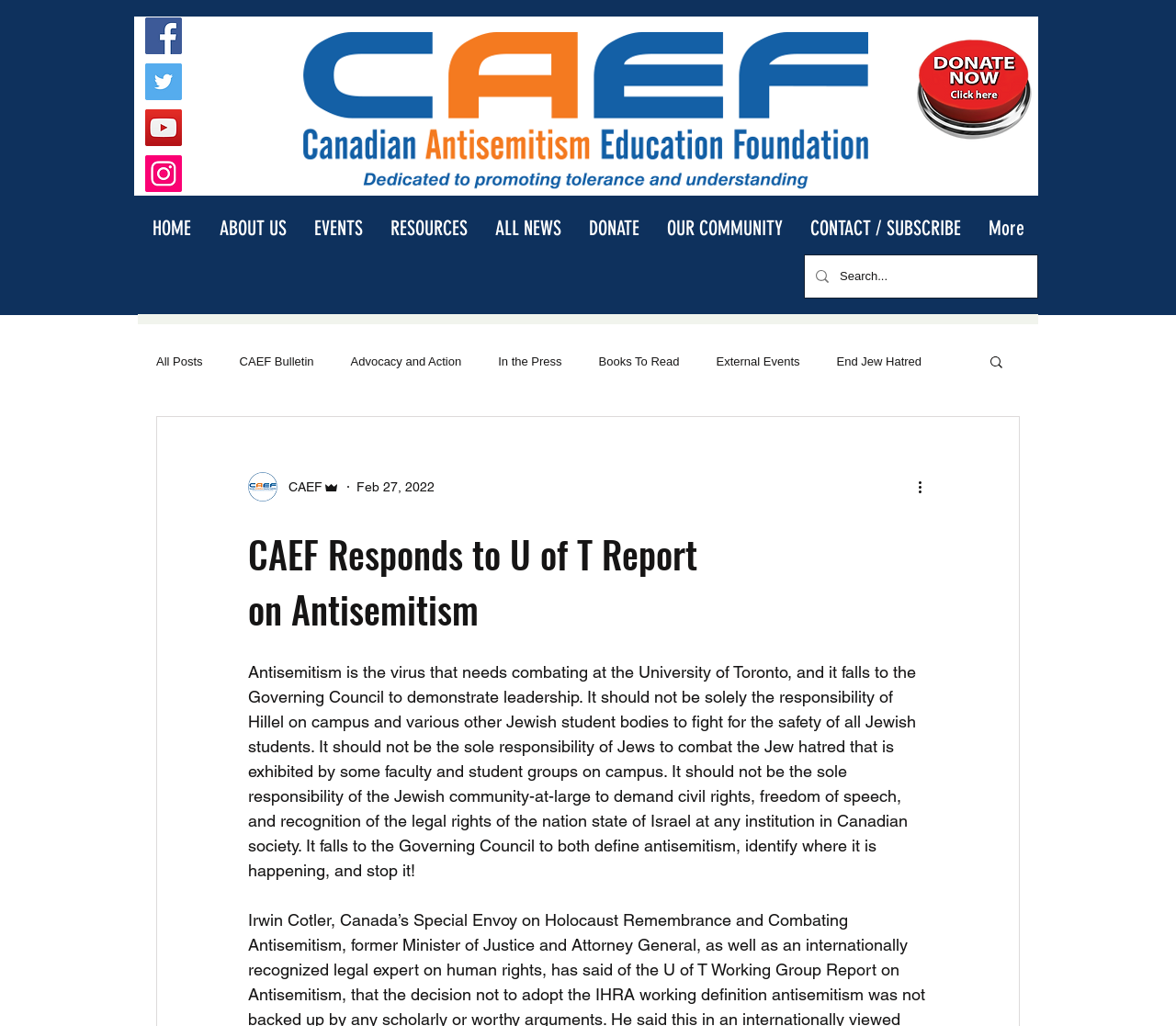Provide your answer to the question using just one word or phrase: What is the button next to the search bar?

Search